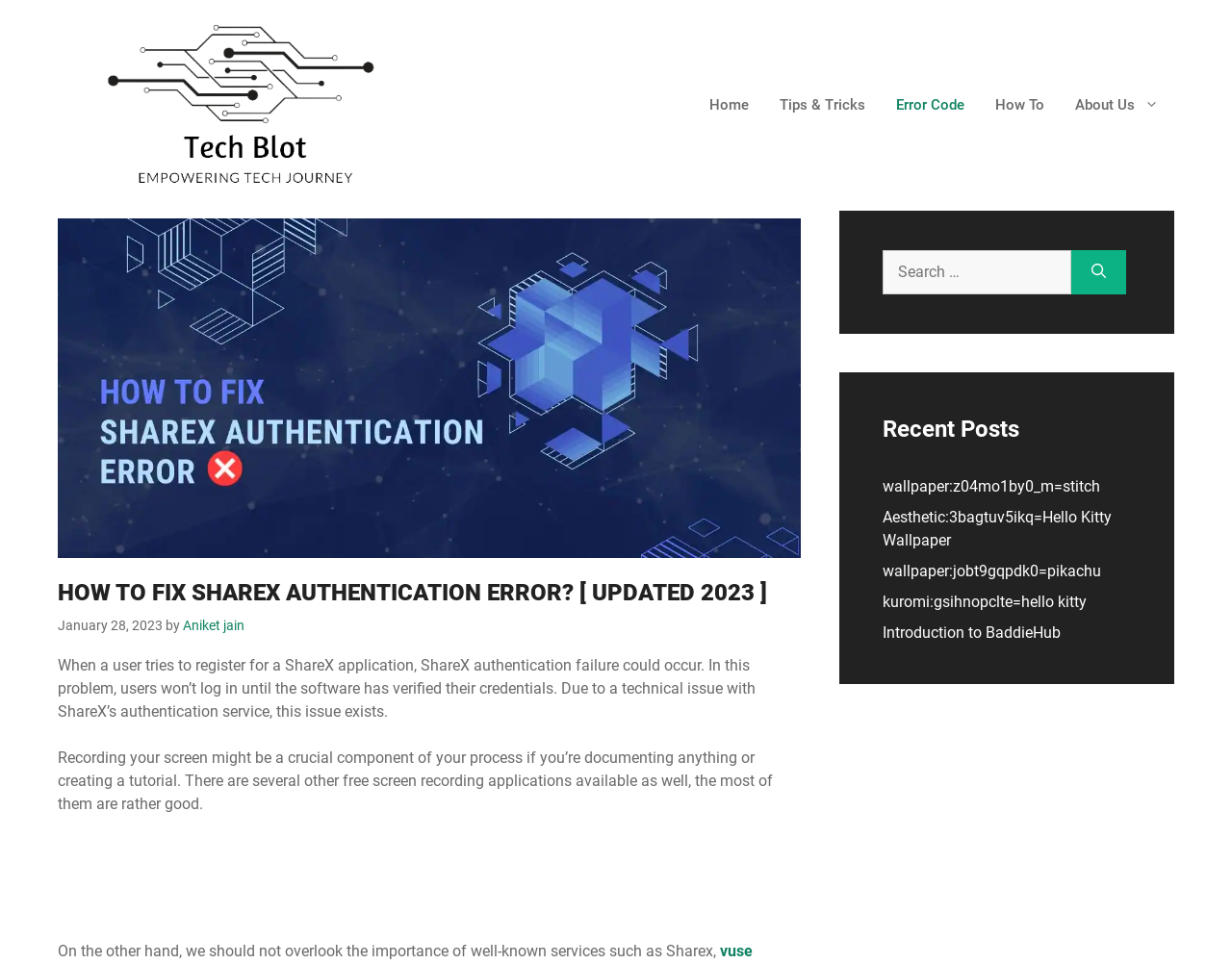Use a single word or phrase to answer the question: What is the topic of the webpage?

ShareX authentication error